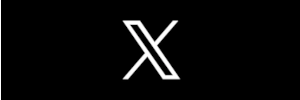What does the logo symbolize?
Please provide a single word or phrase based on the screenshot.

A shift in branding and direction